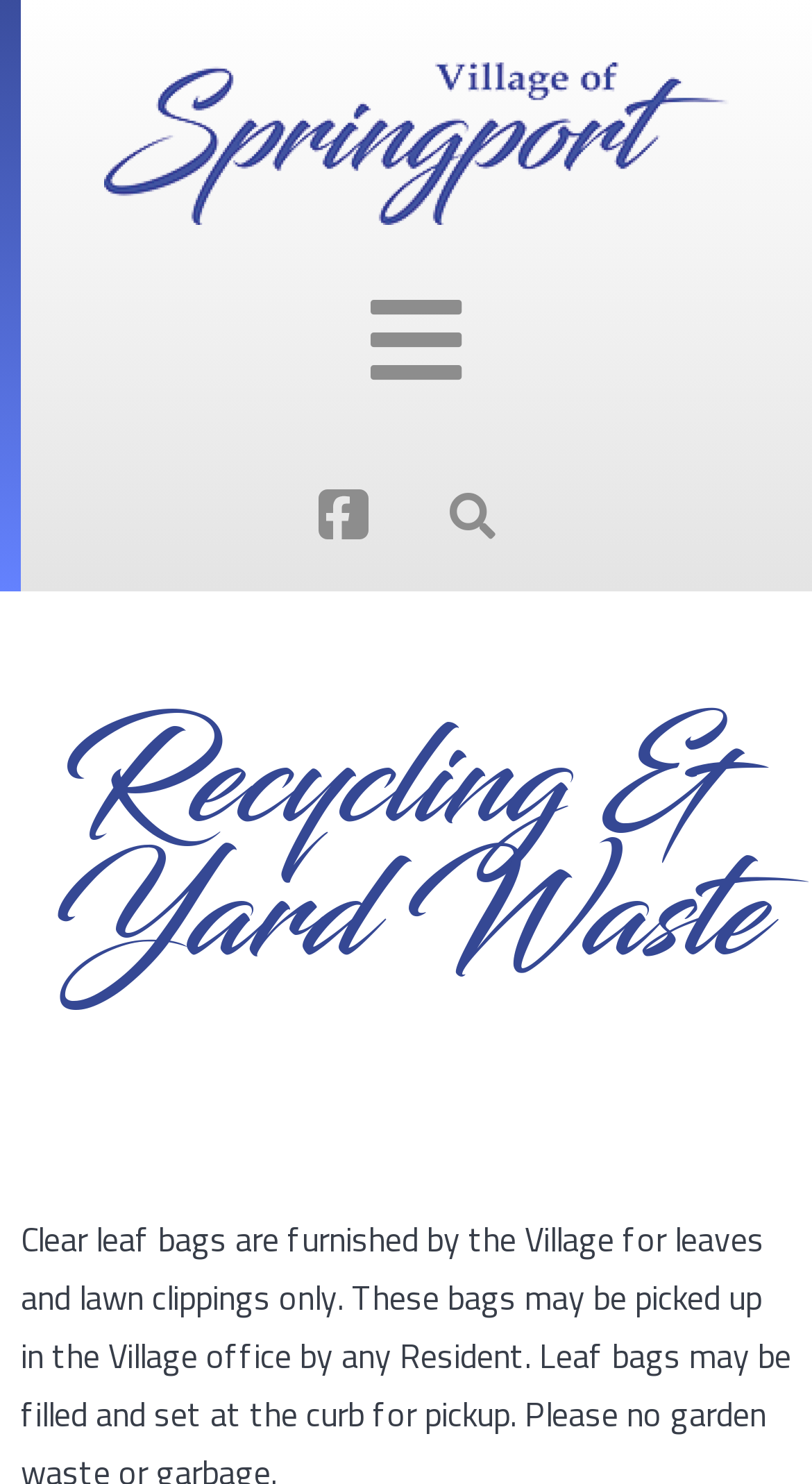Using the element description Search, predict the bounding box coordinates for the UI element. Provide the coordinates in (top-left x, top-left y, bottom-right x, bottom-right y) format with values ranging from 0 to 1.

[0.531, 0.32, 0.633, 0.376]